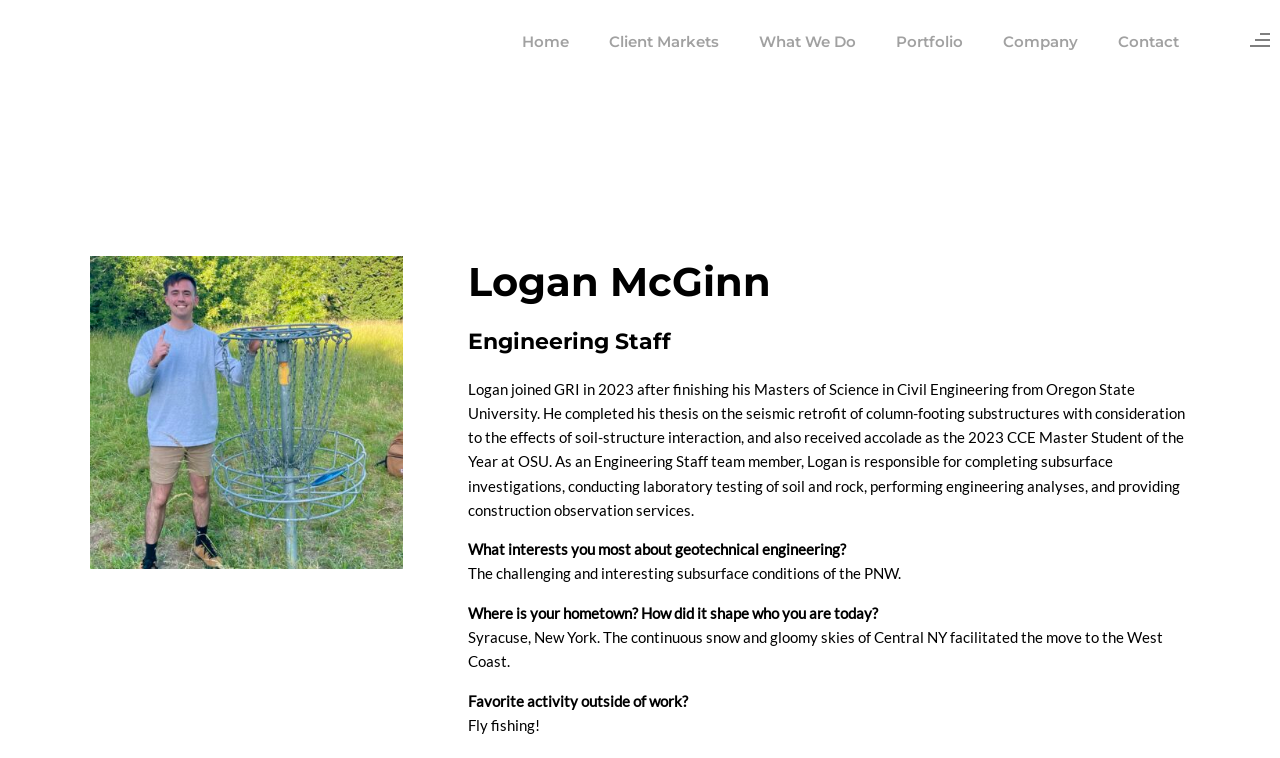Please answer the following question using a single word or phrase: 
What is the bounding box coordinate of the image of Logan McGinn?

[0.07, 0.338, 0.315, 0.751]